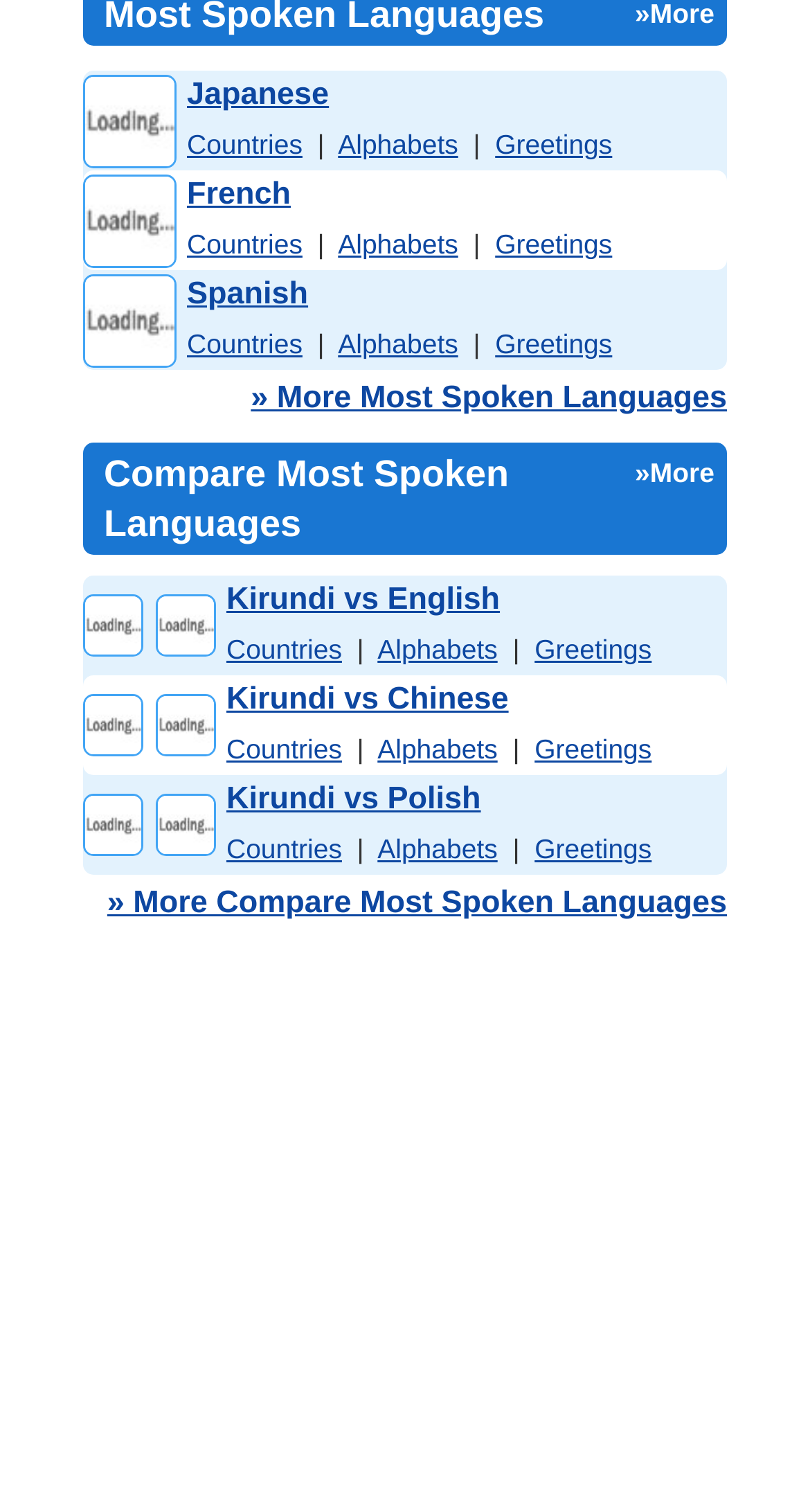Please pinpoint the bounding box coordinates for the region I should click to adhere to this instruction: "Click on Japanese".

[0.103, 0.067, 0.218, 0.091]